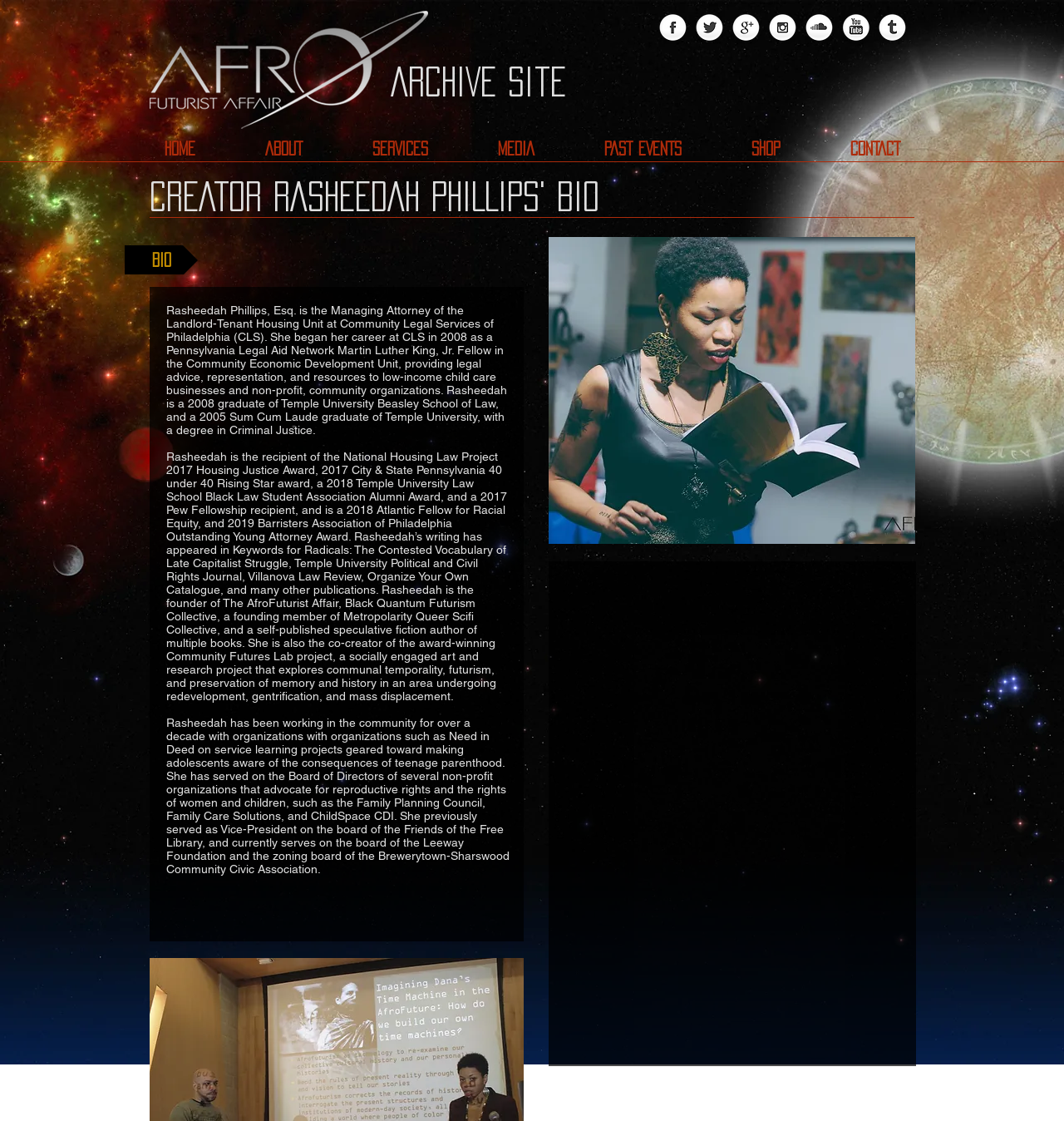Give a short answer to this question using one word or a phrase:
What is Rasheedah Phillips' profession?

Attorney